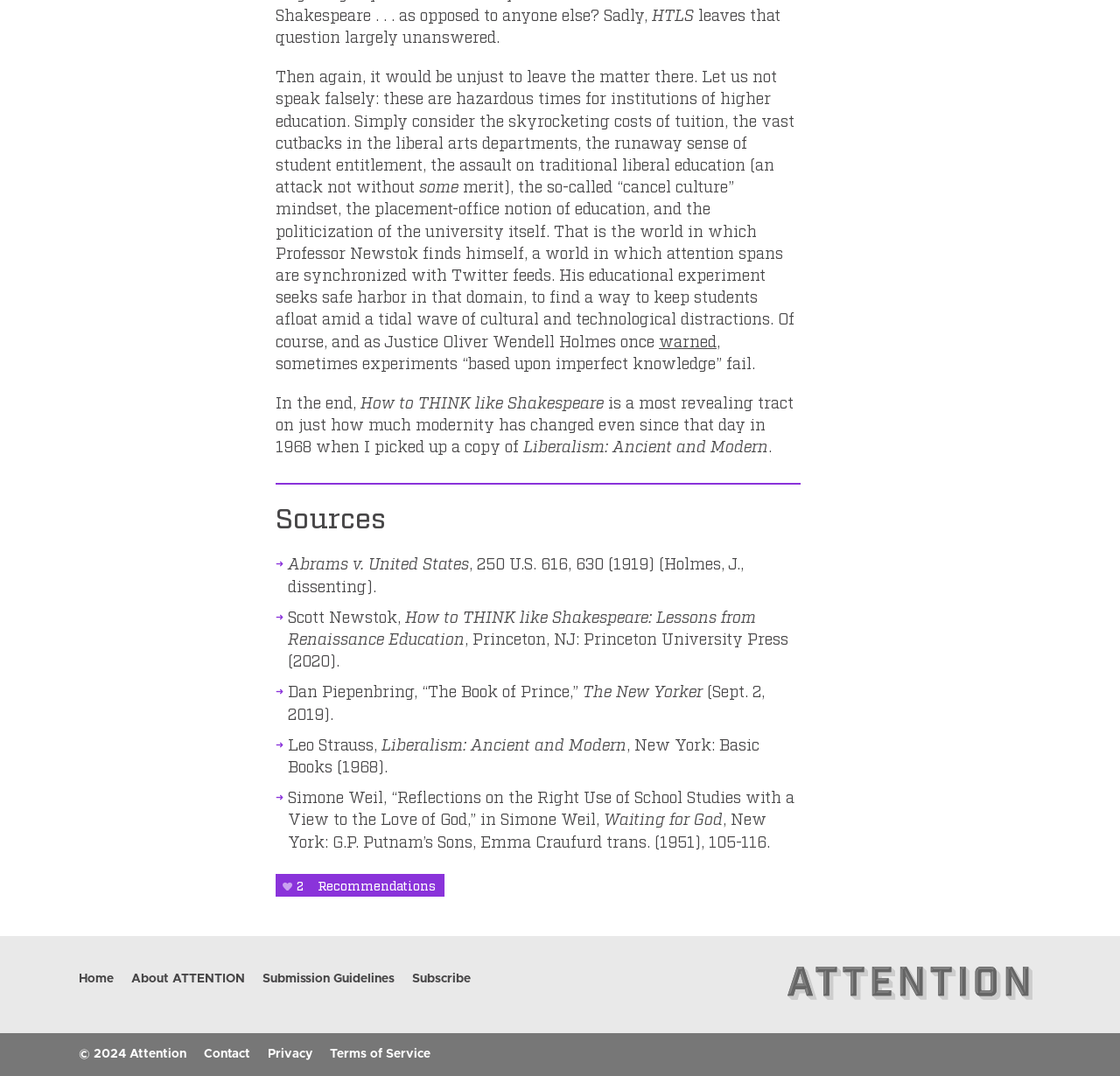Locate the bounding box coordinates of the element that should be clicked to fulfill the instruction: "Add to wishlist".

None